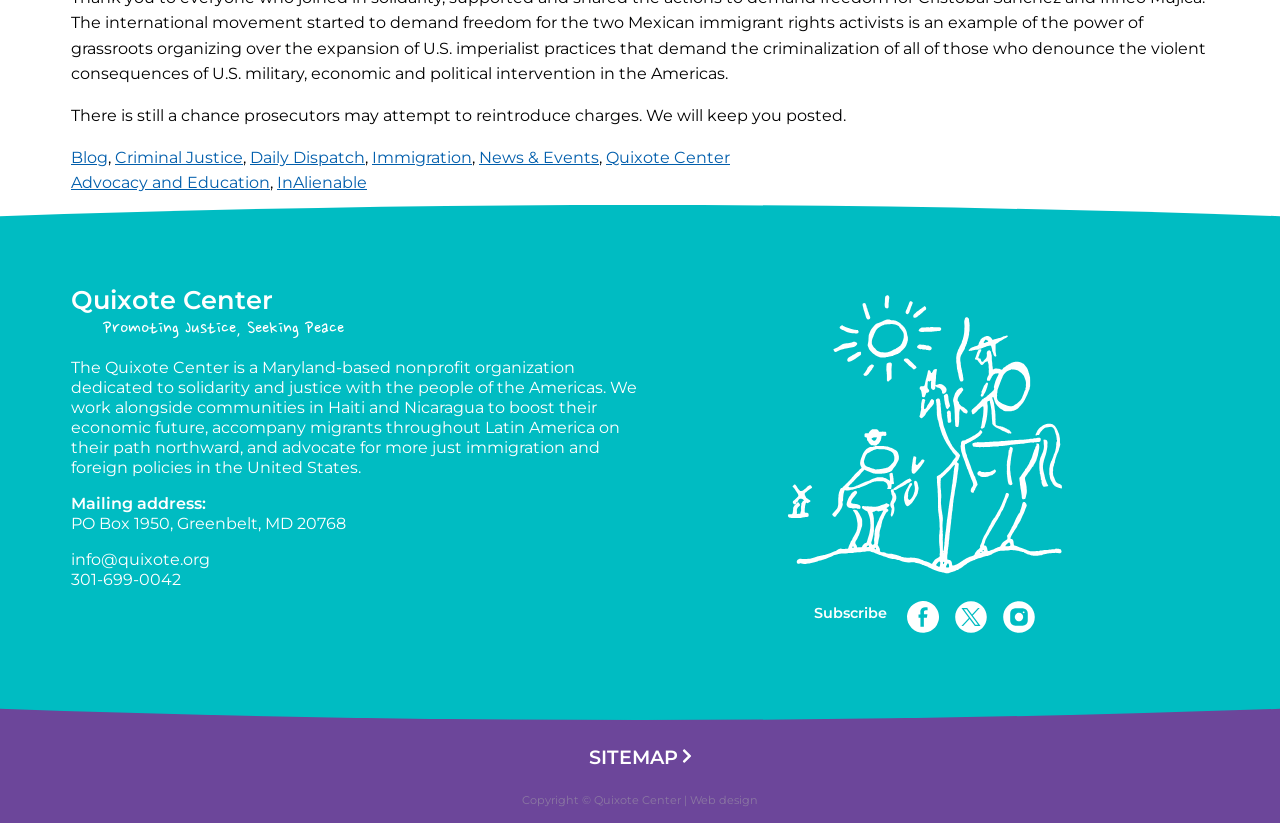Please identify the coordinates of the bounding box that should be clicked to fulfill this instruction: "Subscribe to the newsletter".

[0.636, 0.725, 0.693, 0.764]